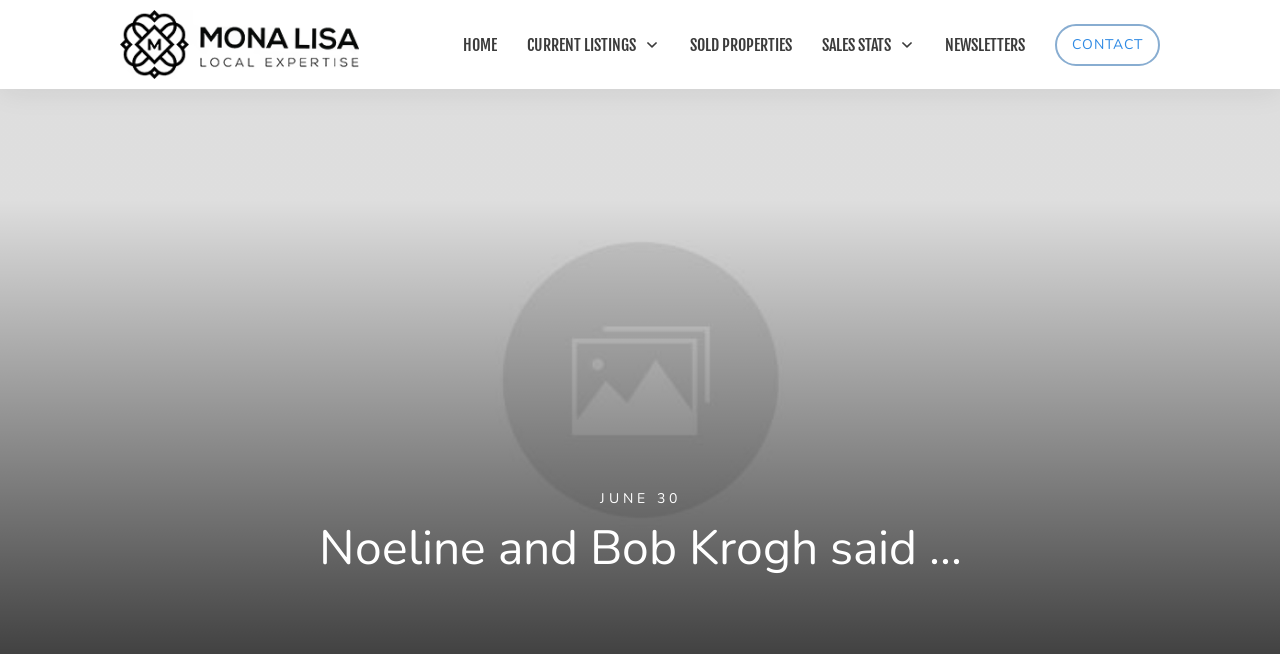Your task is to extract the text of the main heading from the webpage.

Noeline and Bob Krogh said …